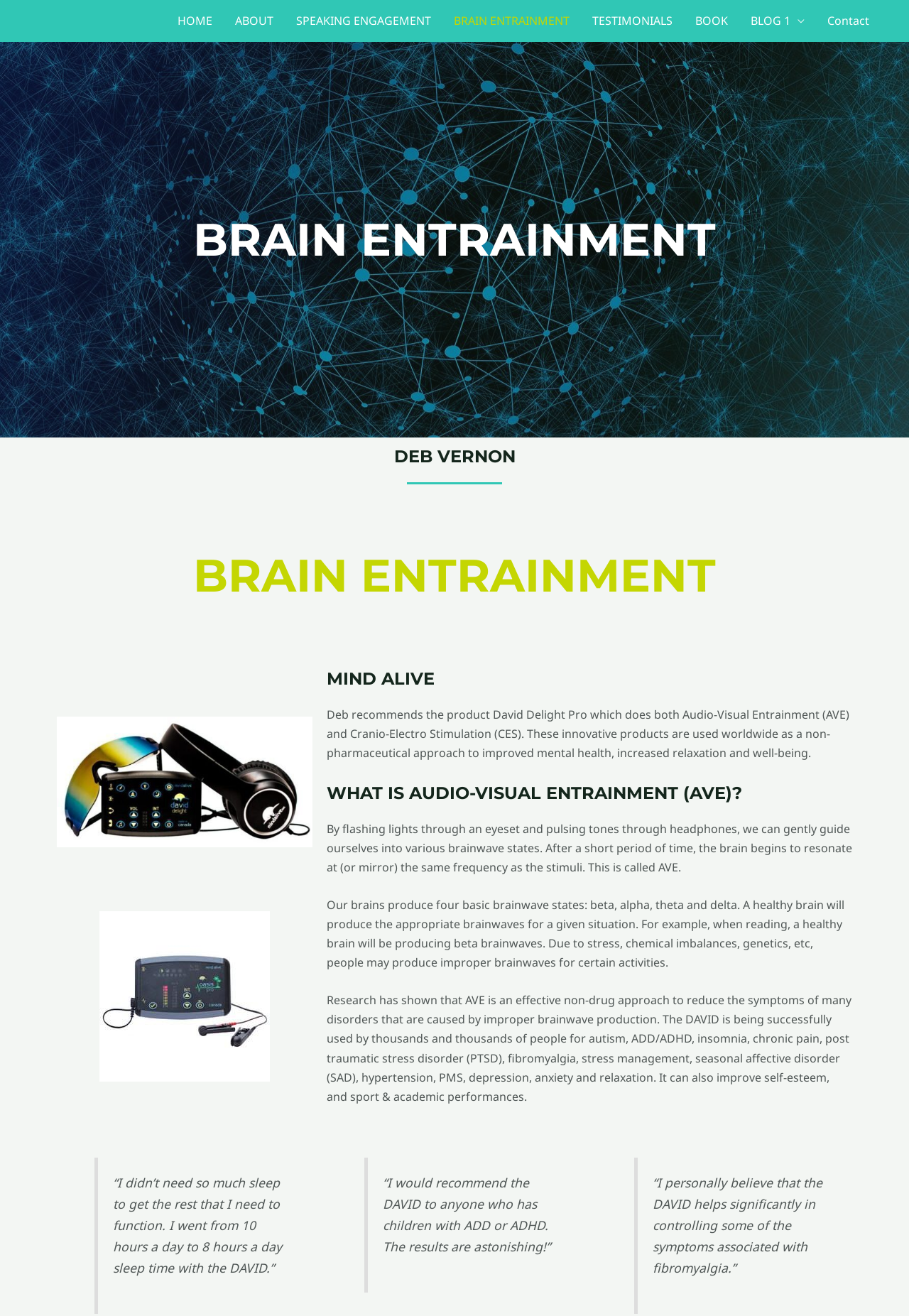Respond with a single word or phrase to the following question: What is the result of using the DAVID for people with ADD or ADHD?

astonishing results